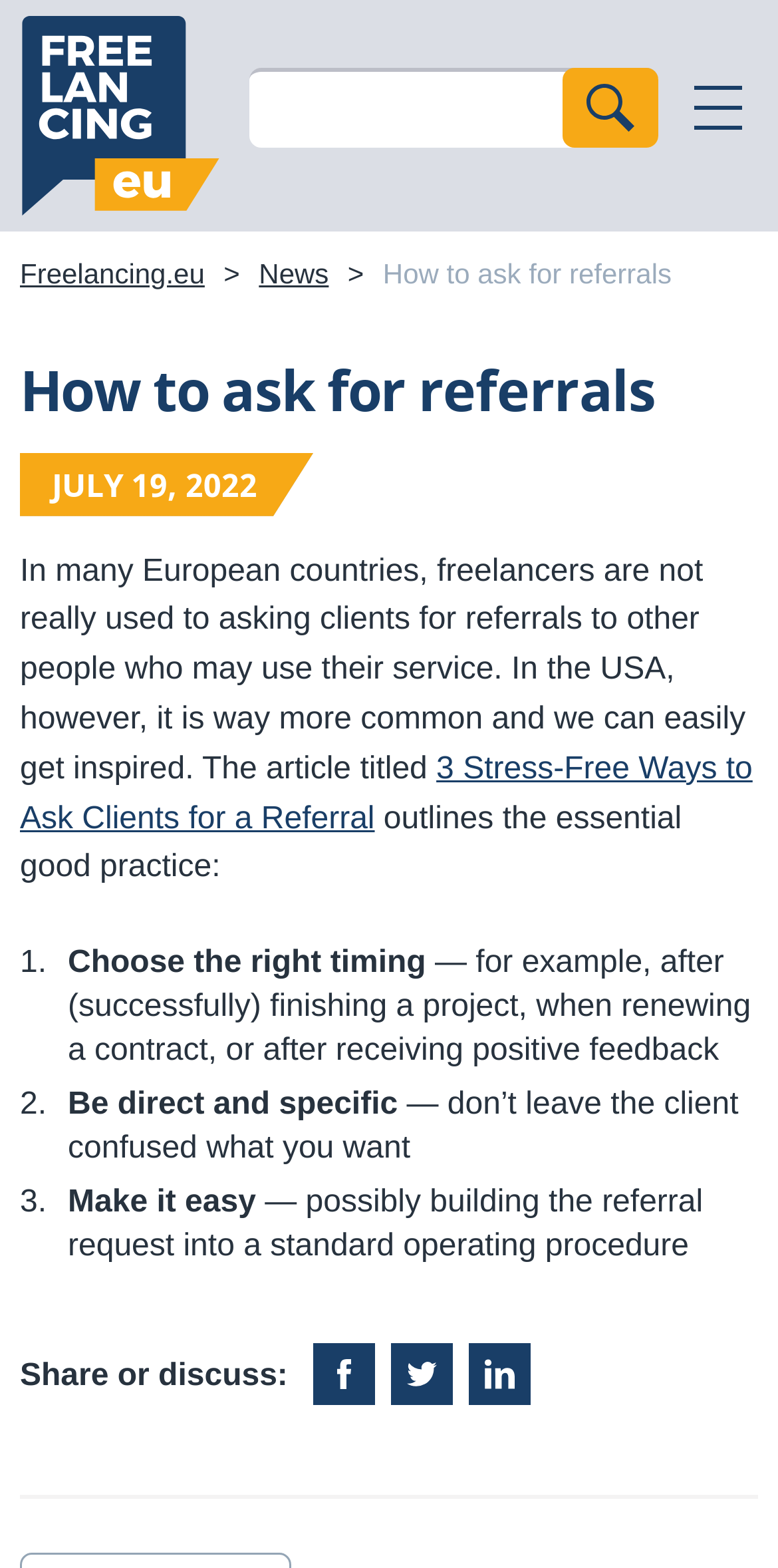What is the topic of the news article?
Using the image, provide a detailed and thorough answer to the question.

The news article is titled 'How to ask for referrals' and discusses the importance of asking clients for referrals, specifically in European countries where it is not a common practice.